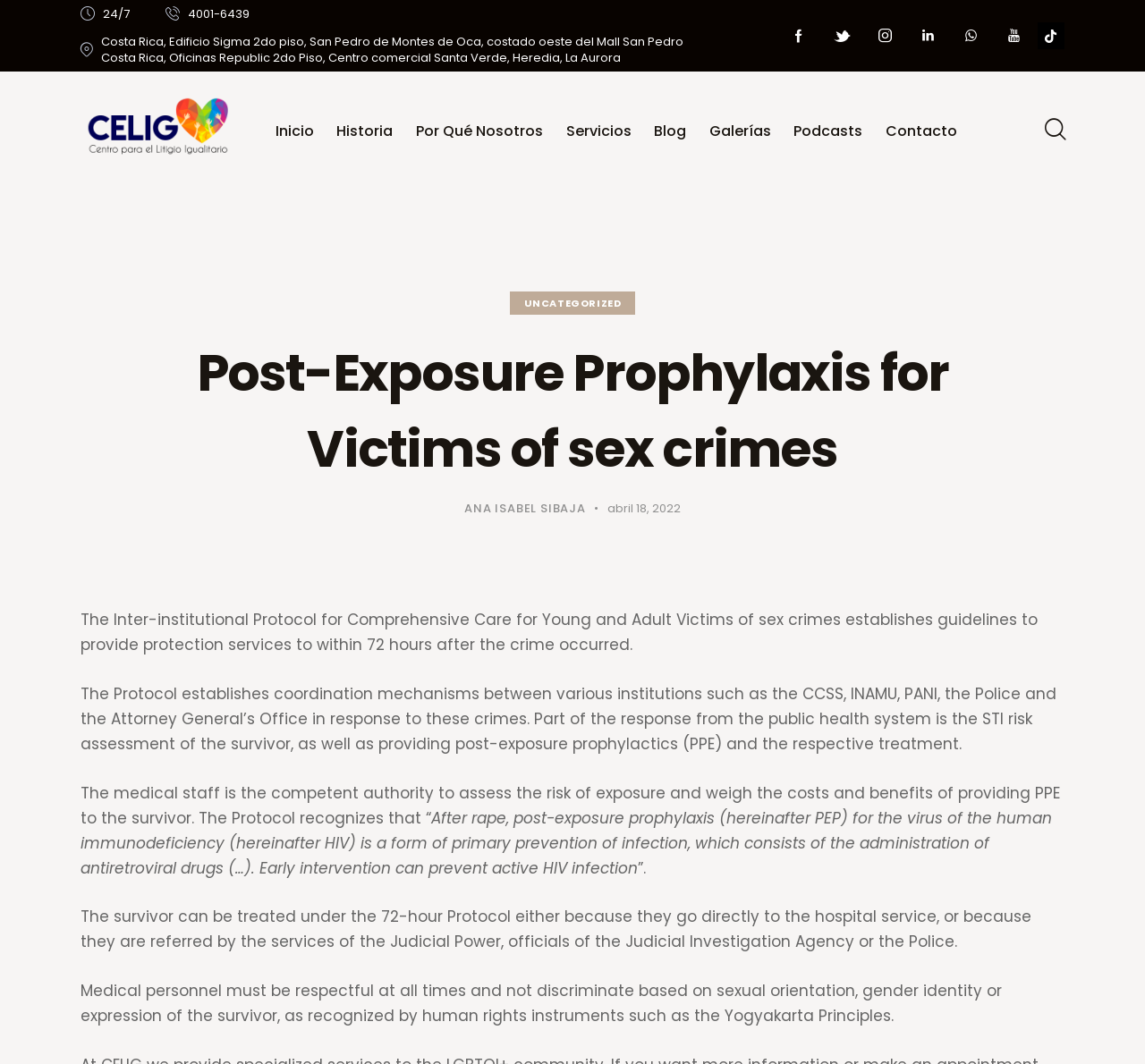Locate the bounding box coordinates of the element that should be clicked to execute the following instruction: "Read the blog".

[0.561, 0.103, 0.609, 0.146]